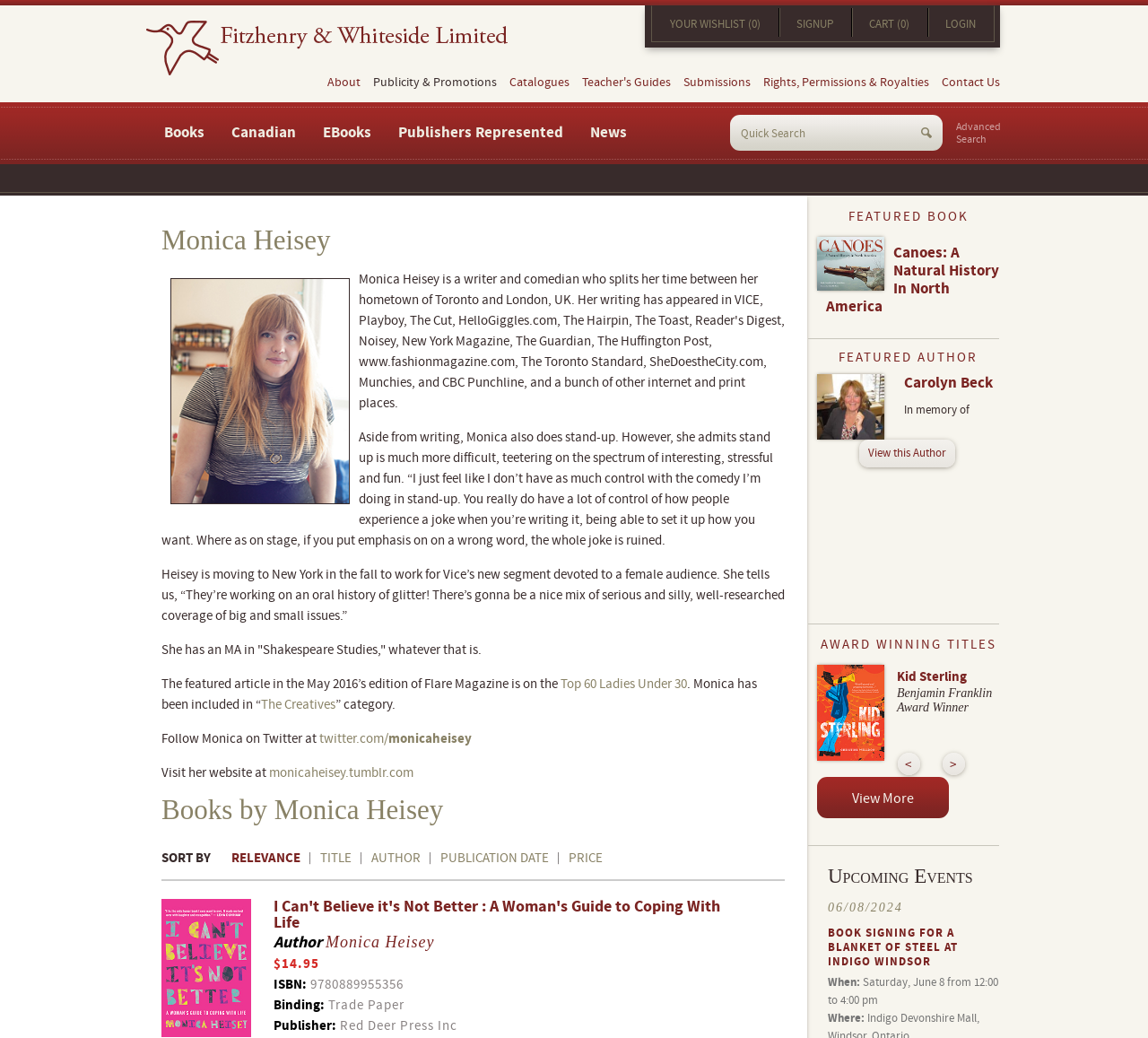Examine the image and give a thorough answer to the following question:
What is the title of the book written by Monica Heisey?

The webpage lists a book titled 'I Can't Believe it's Not Better : A Woman's Guide to Coping With Life' written by Monica Heisey. This book is featured on the webpage with its title, author, and publication details.